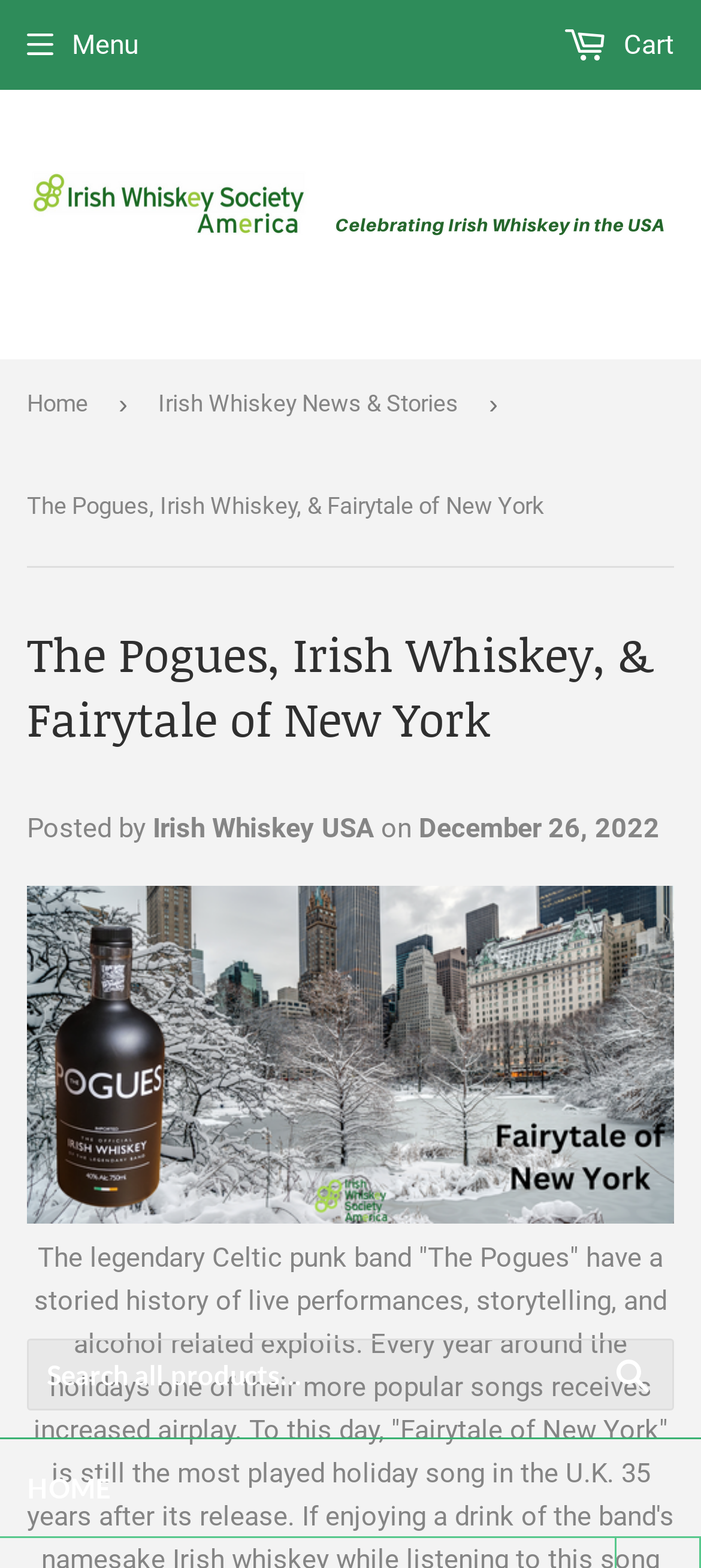Please look at the image and answer the question with a detailed explanation: What is the name of the whiskey brand?

I found the answer by looking at the top-left corner of the webpage, where I saw a logo and a link with the text 'Irish Whiskey USA'. This suggests that the webpage is related to this whiskey brand.